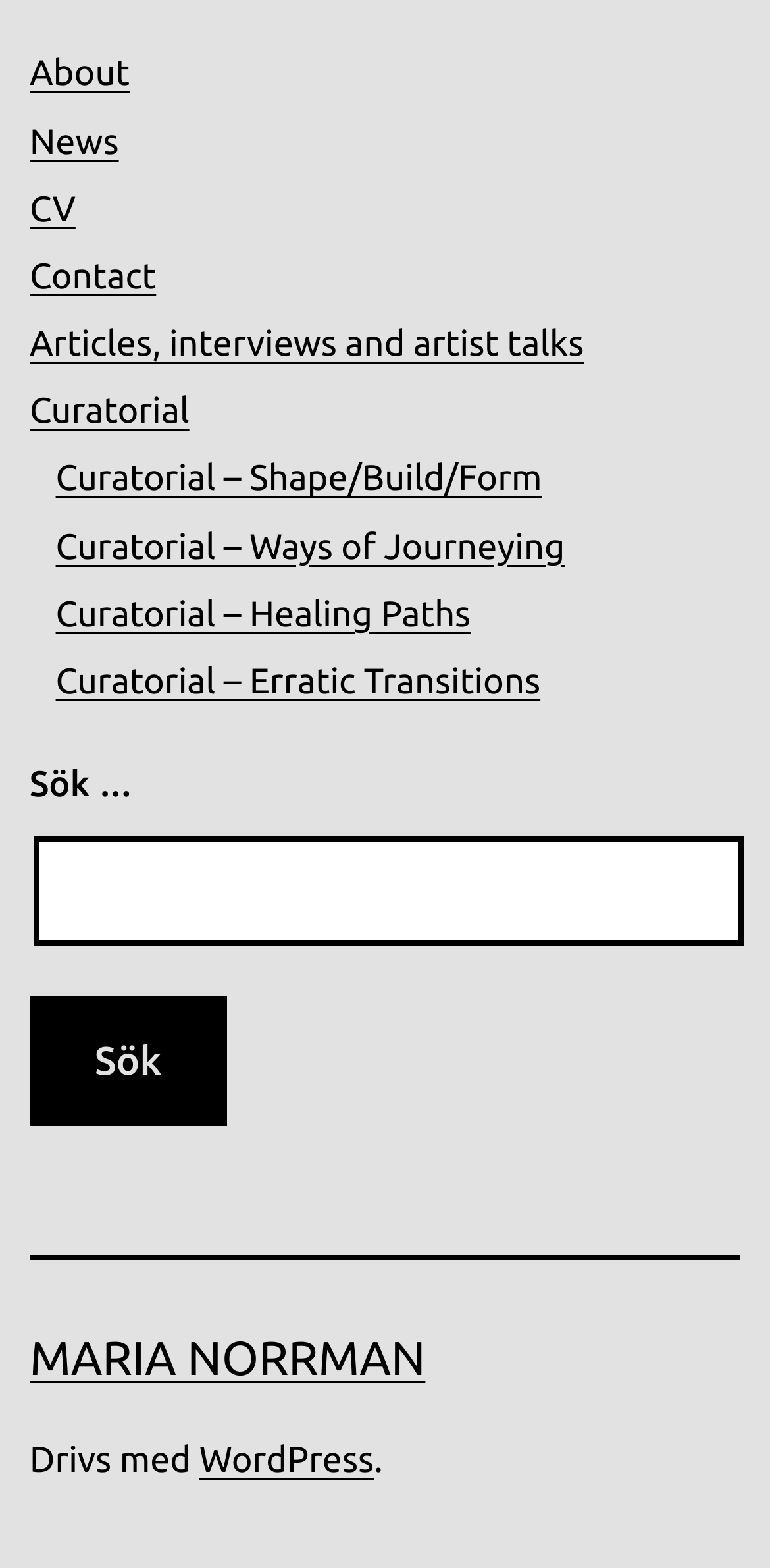Please indicate the bounding box coordinates for the clickable area to complete the following task: "go to about page". The coordinates should be specified as four float numbers between 0 and 1, i.e., [left, top, right, bottom].

[0.038, 0.034, 0.169, 0.06]